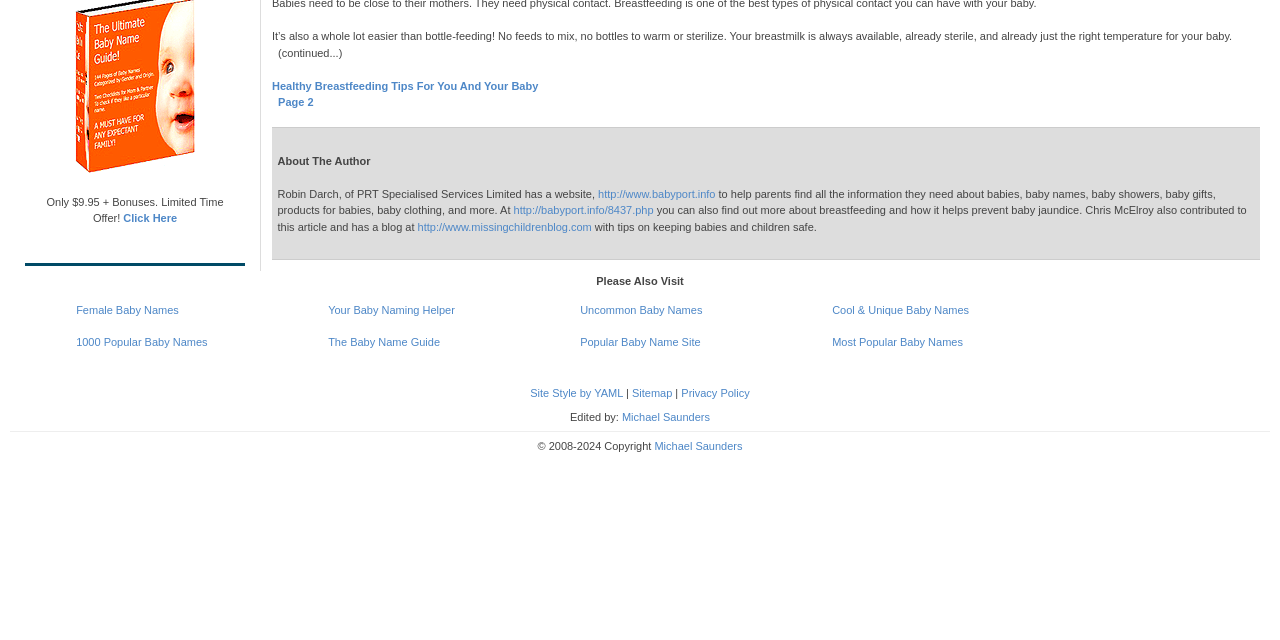Using the provided element description: "Most Popular Baby Names", identify the bounding box coordinates. The coordinates should be four floats between 0 and 1 in the order [left, top, right, bottom].

[0.65, 0.525, 0.752, 0.544]